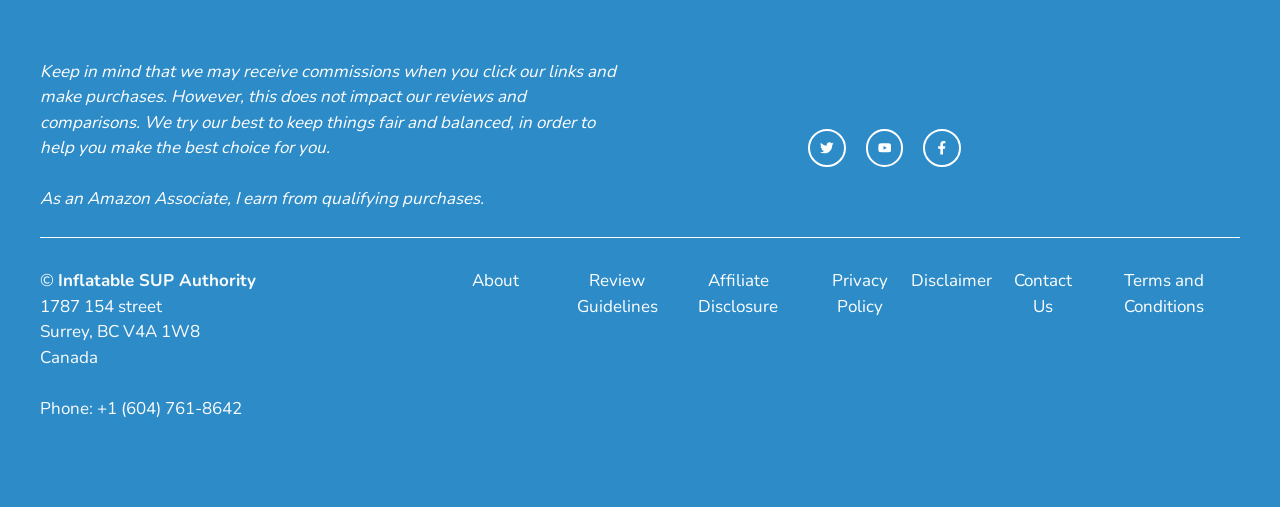Find the bounding box of the UI element described as: "Affiliate Disclosure". The bounding box coordinates should be given as four float values between 0 and 1, i.e., [left, top, right, bottom].

[0.541, 0.529, 0.613, 0.63]